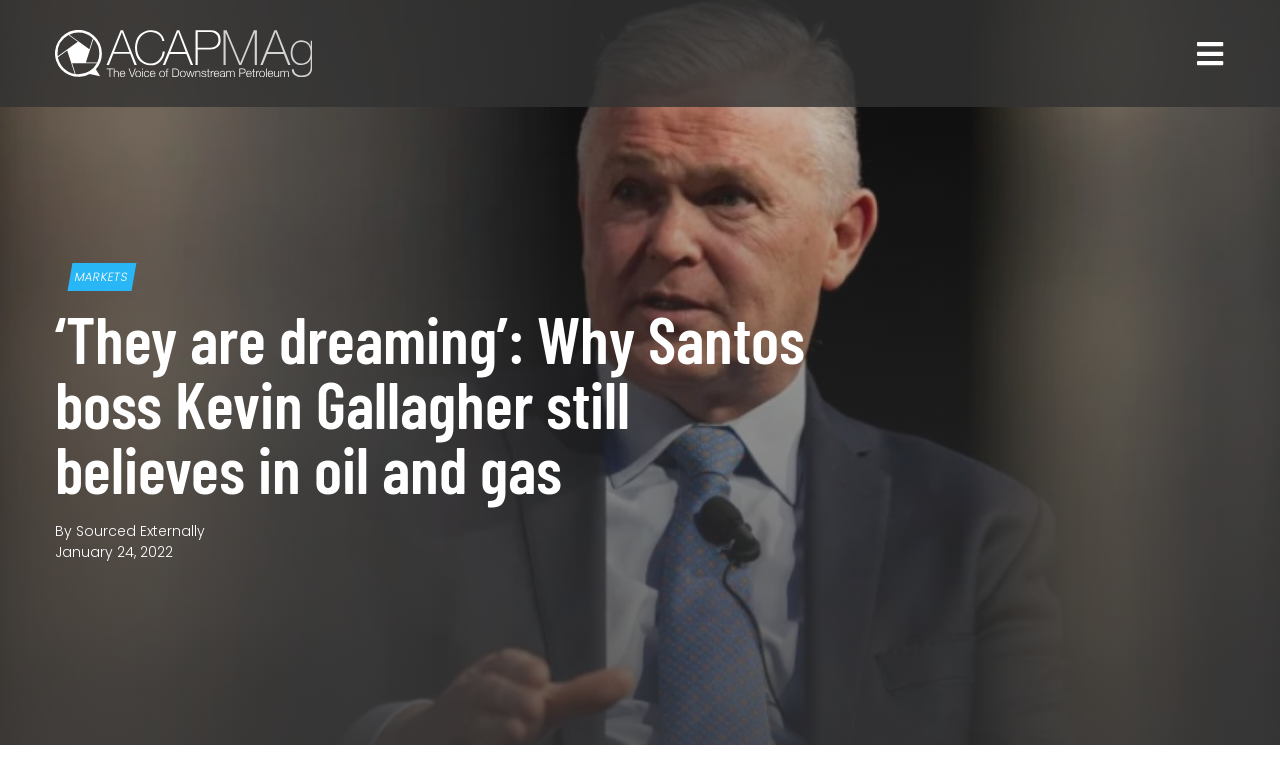What is the topic of the article?
Please give a detailed and elaborate answer to the question based on the image.

Based on the webpage, the topic of the article is about oil and gas, as indicated by the heading '‘They are dreaming’: Why Santos boss Kevin Gallagher still believes in oil and gas'.